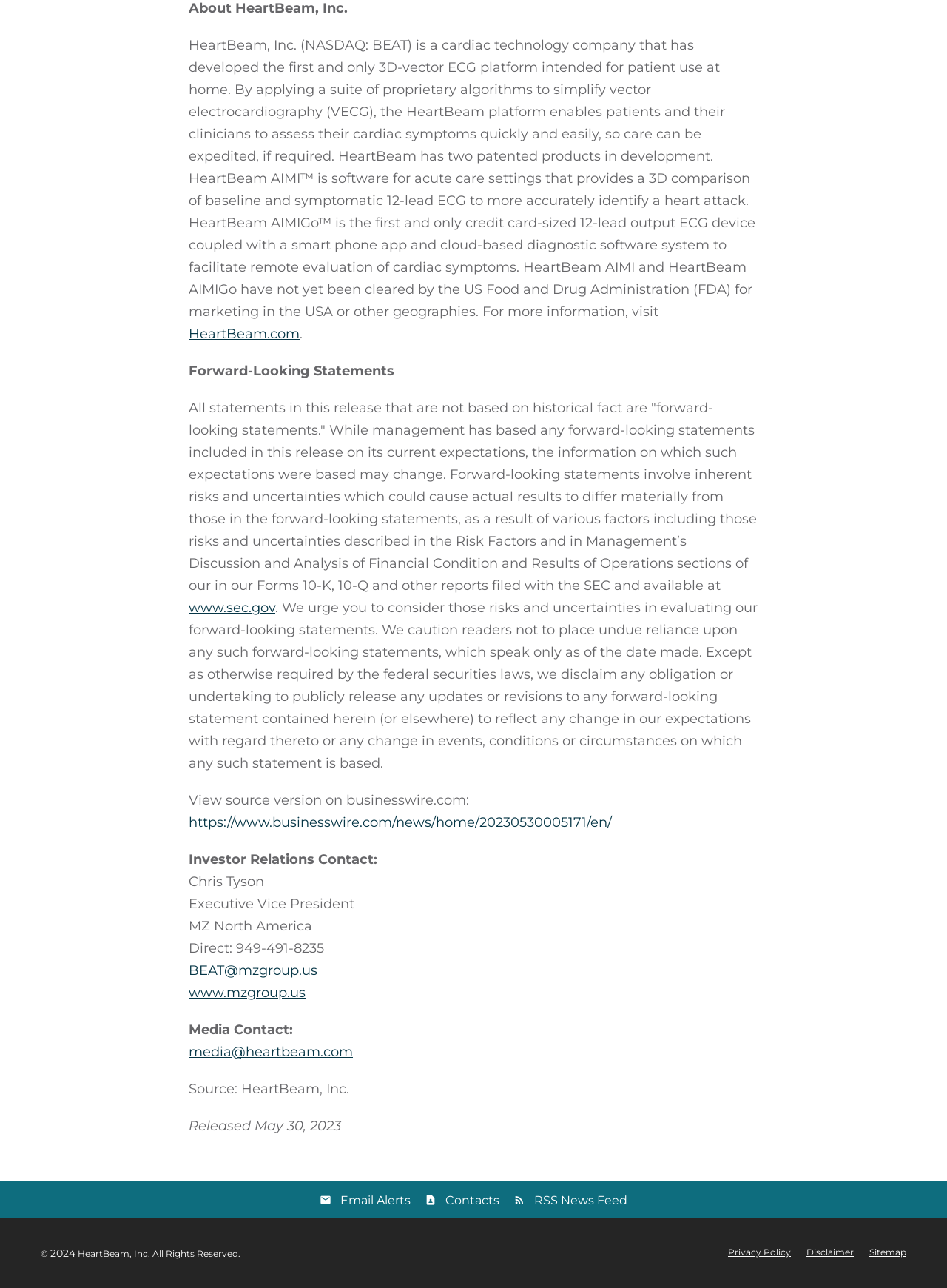What is the copyright year mentioned on the webpage?
Using the image as a reference, deliver a detailed and thorough answer to the question.

The webpage mentions the copyright year as 2024, which is mentioned at the bottom of the webpage, along with the company name and the phrase 'All Rights Reserved'.